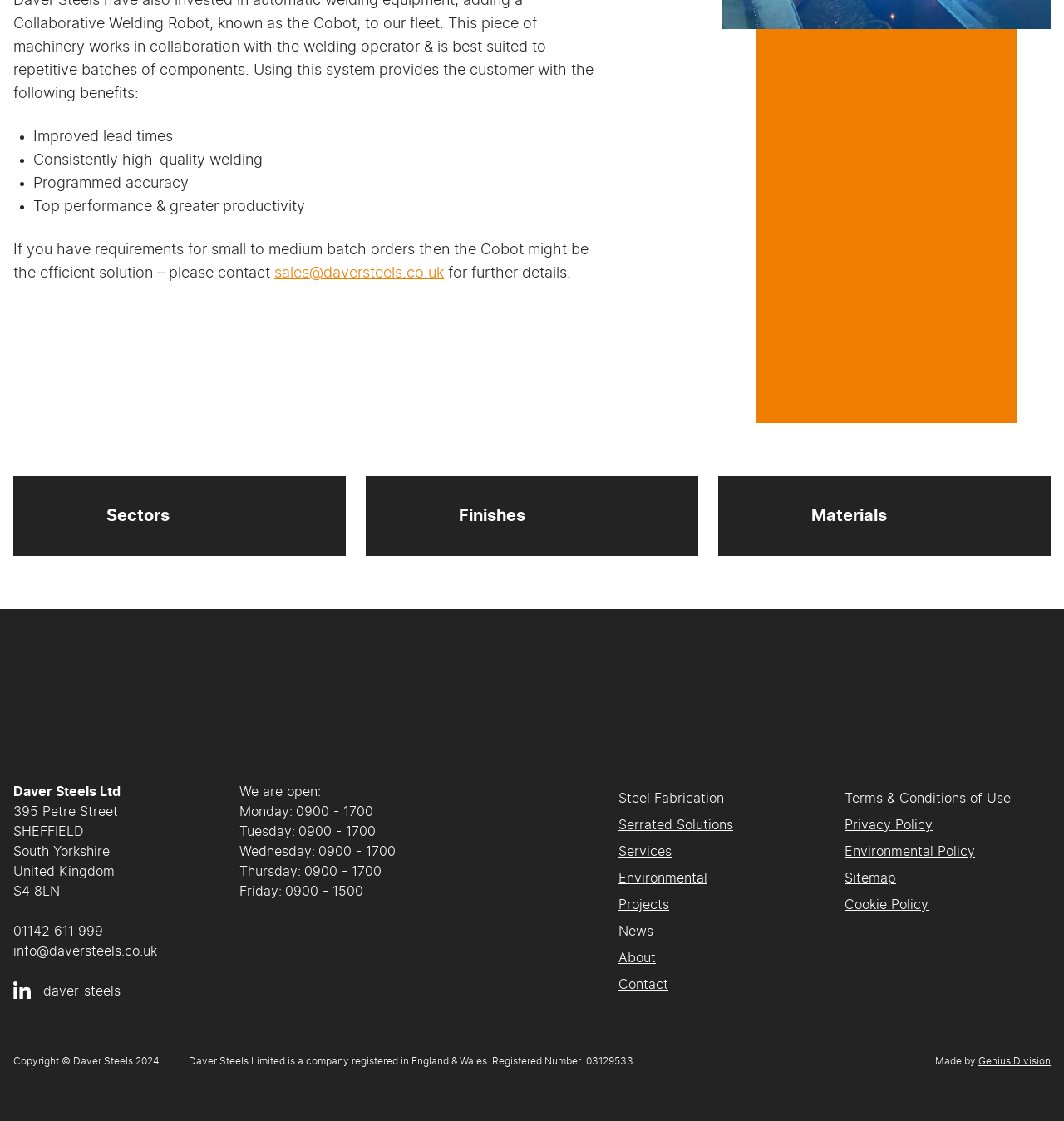Please pinpoint the bounding box coordinates for the region I should click to adhere to this instruction: "Contact us via email".

[0.258, 0.237, 0.417, 0.25]